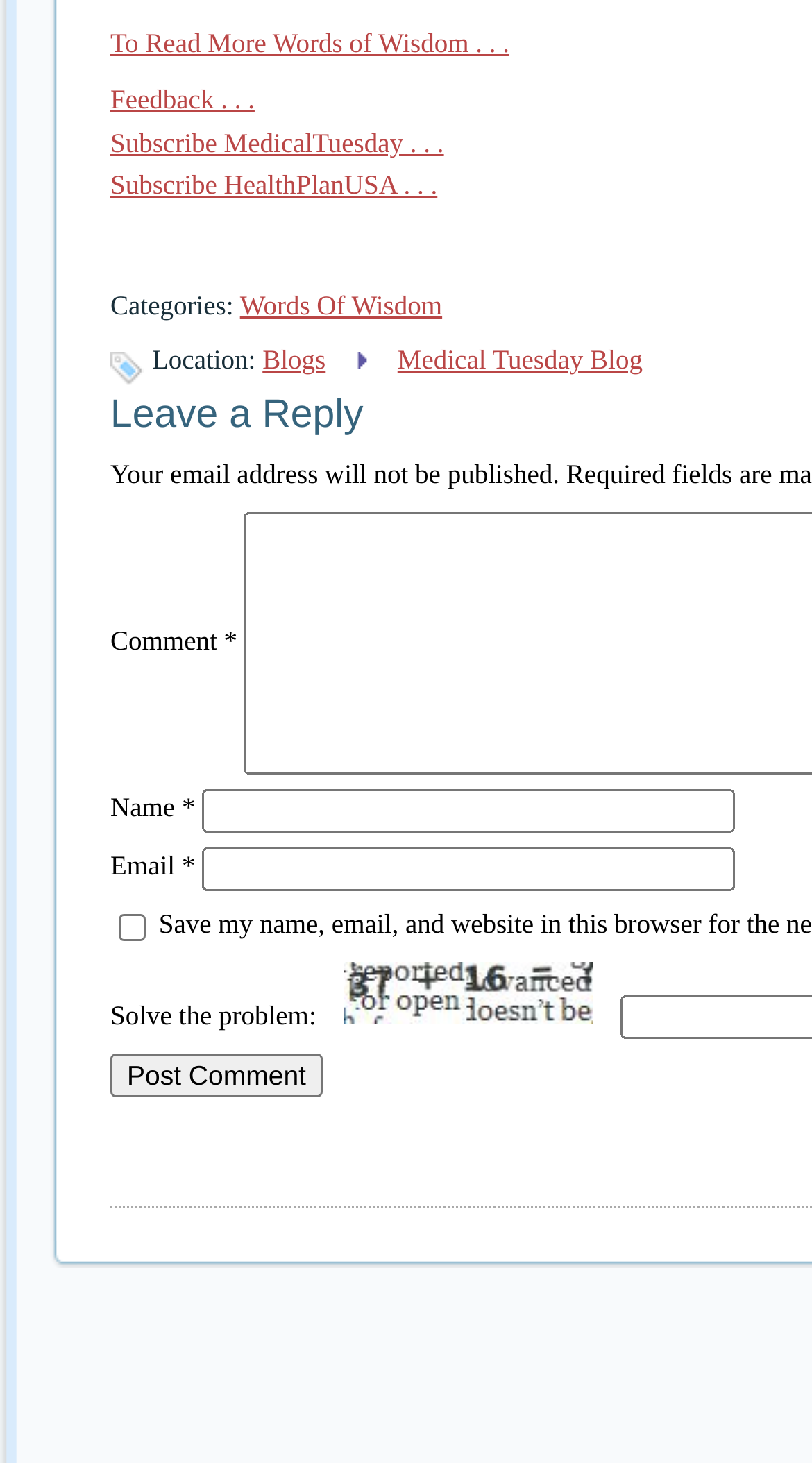Determine the bounding box coordinates of the clickable region to carry out the instruction: "Click the 'HOME' link".

None